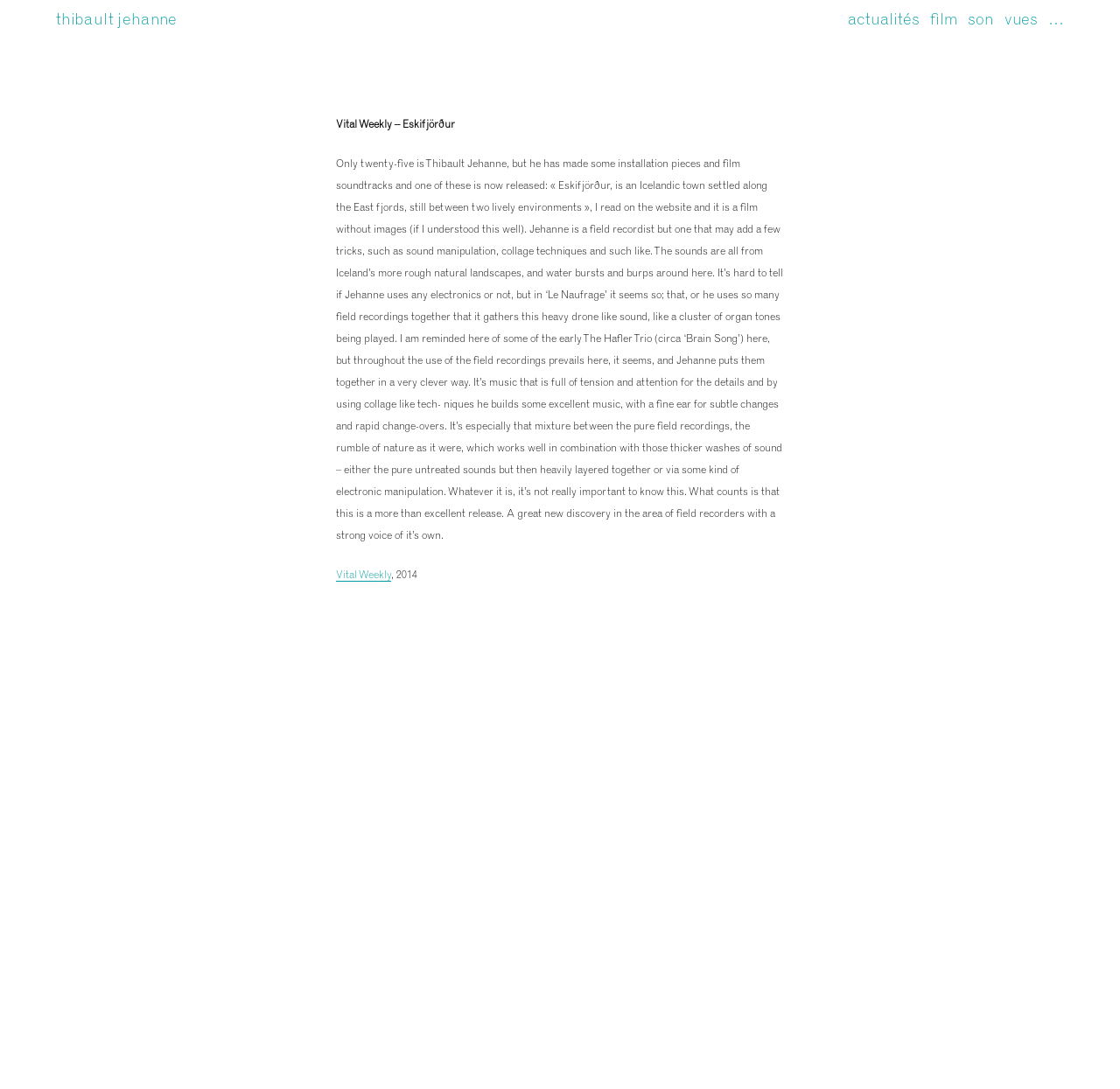What is the nationality of the artist?
Refer to the image and answer the question using a single word or phrase.

French